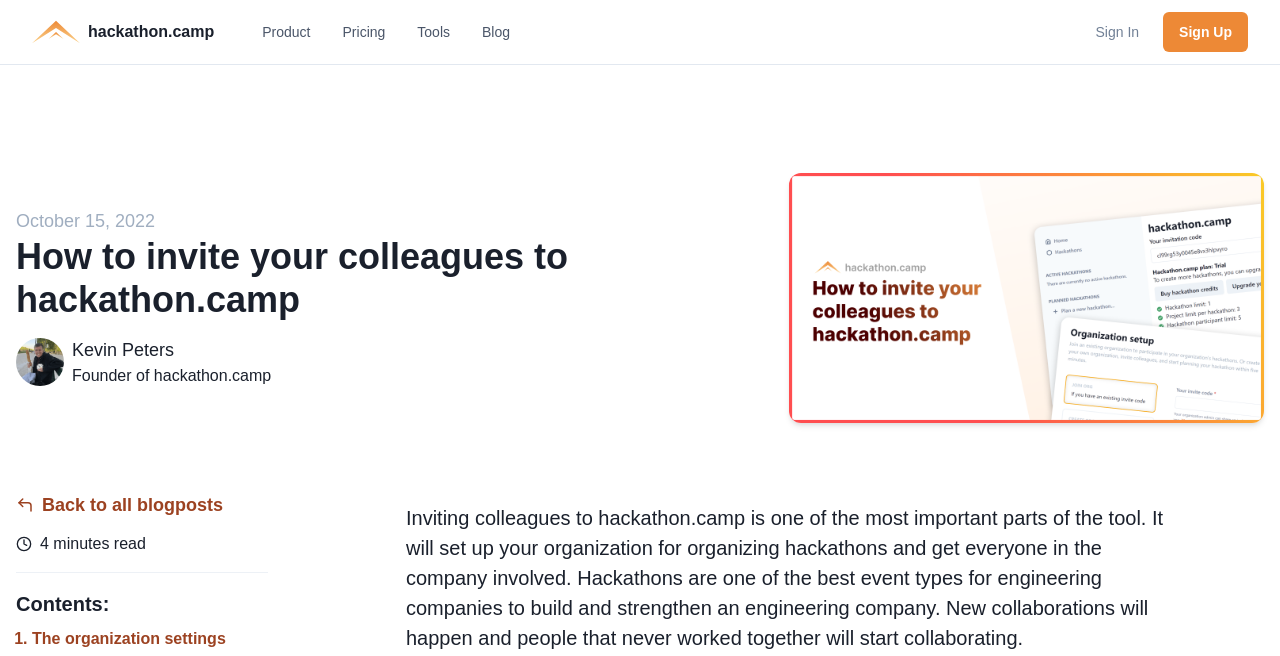How many minutes does it take to read the blog post?
Answer with a single word or short phrase according to what you see in the image.

4 minutes